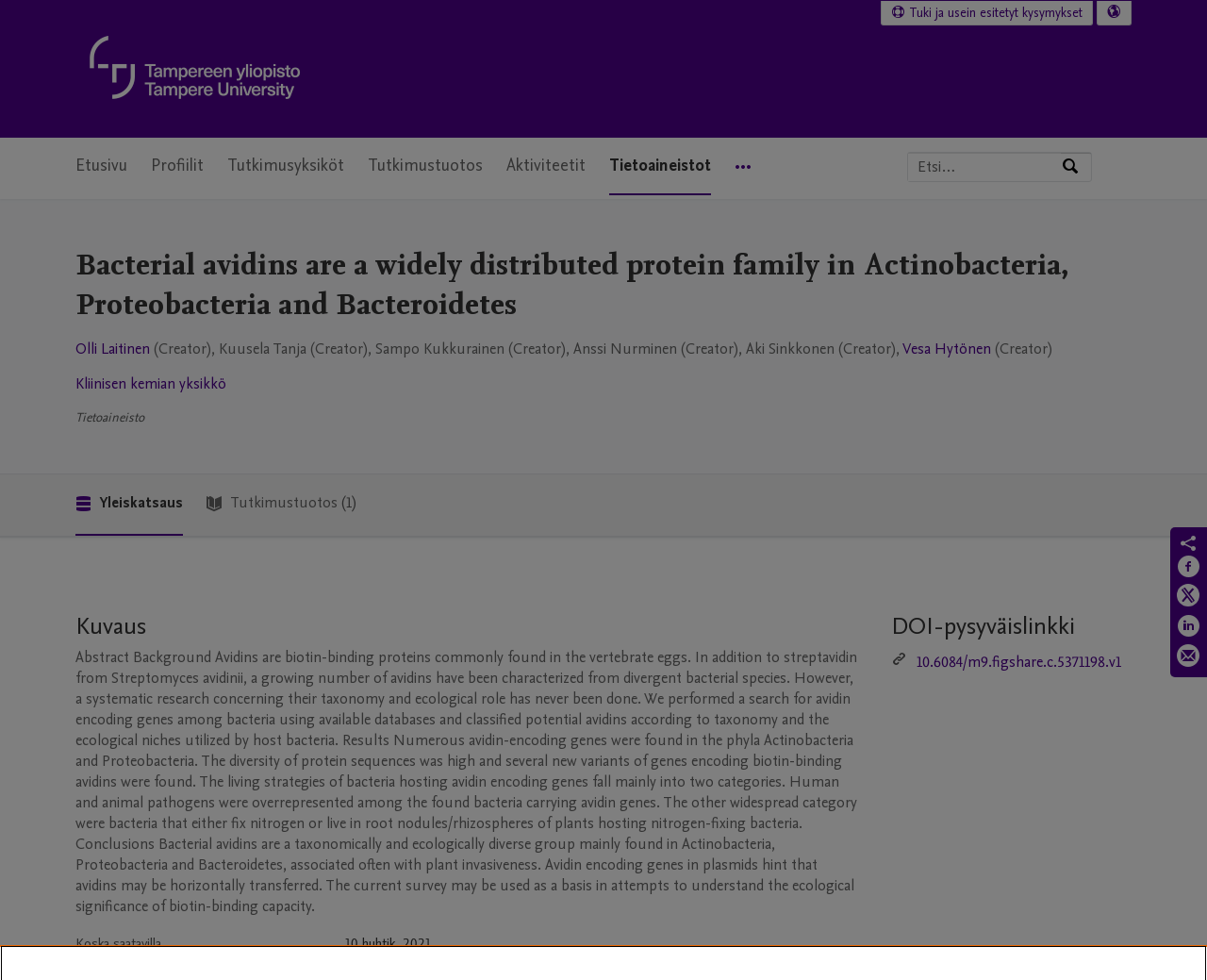Provide your answer to the question using just one word or phrase: What is the purpose of the links at the bottom right corner?

Share